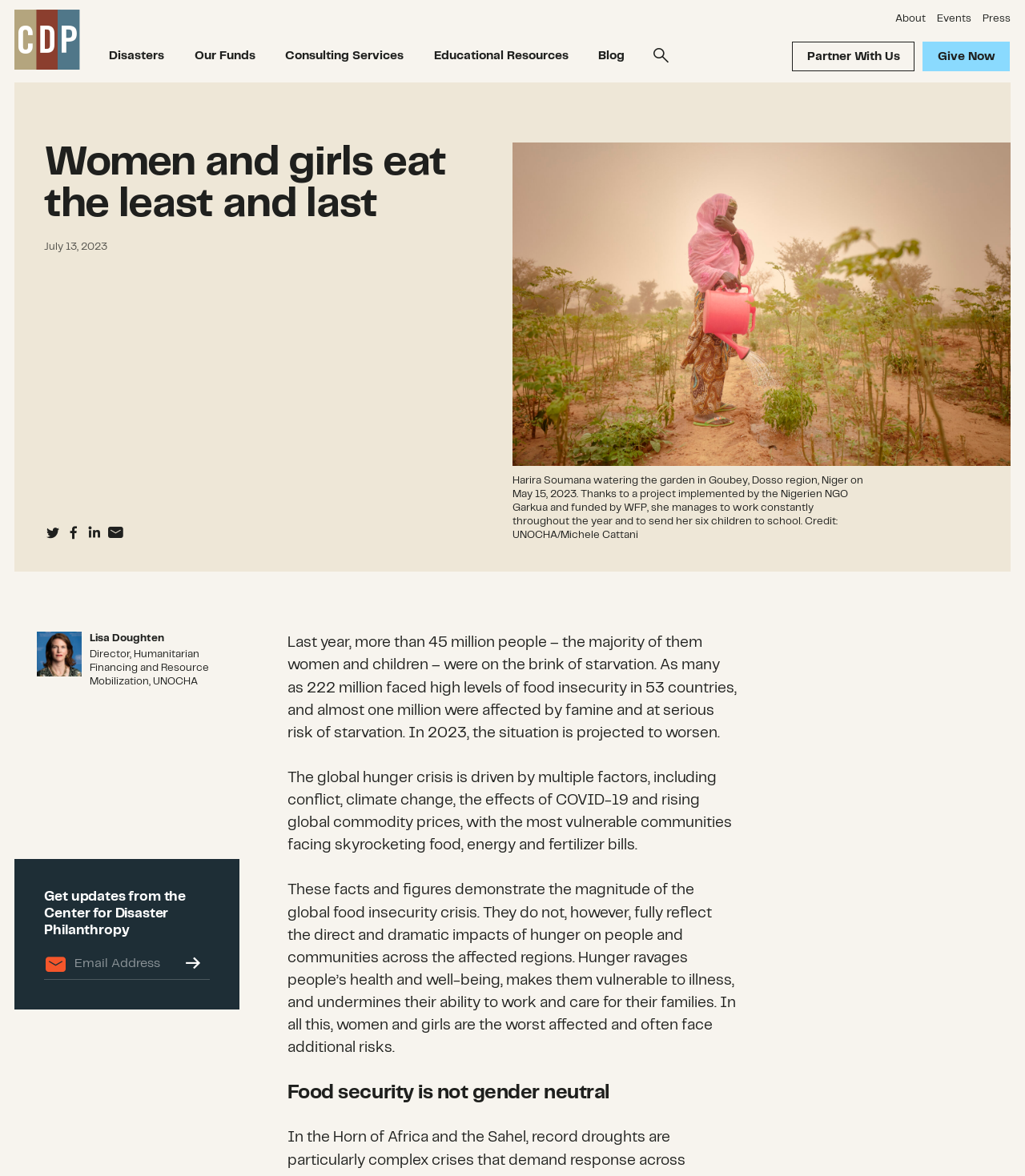Indicate the bounding box coordinates of the element that must be clicked to execute the instruction: "Share on Twitter". The coordinates should be given as four float numbers between 0 and 1, i.e., [left, top, right, bottom].

[0.043, 0.446, 0.061, 0.461]